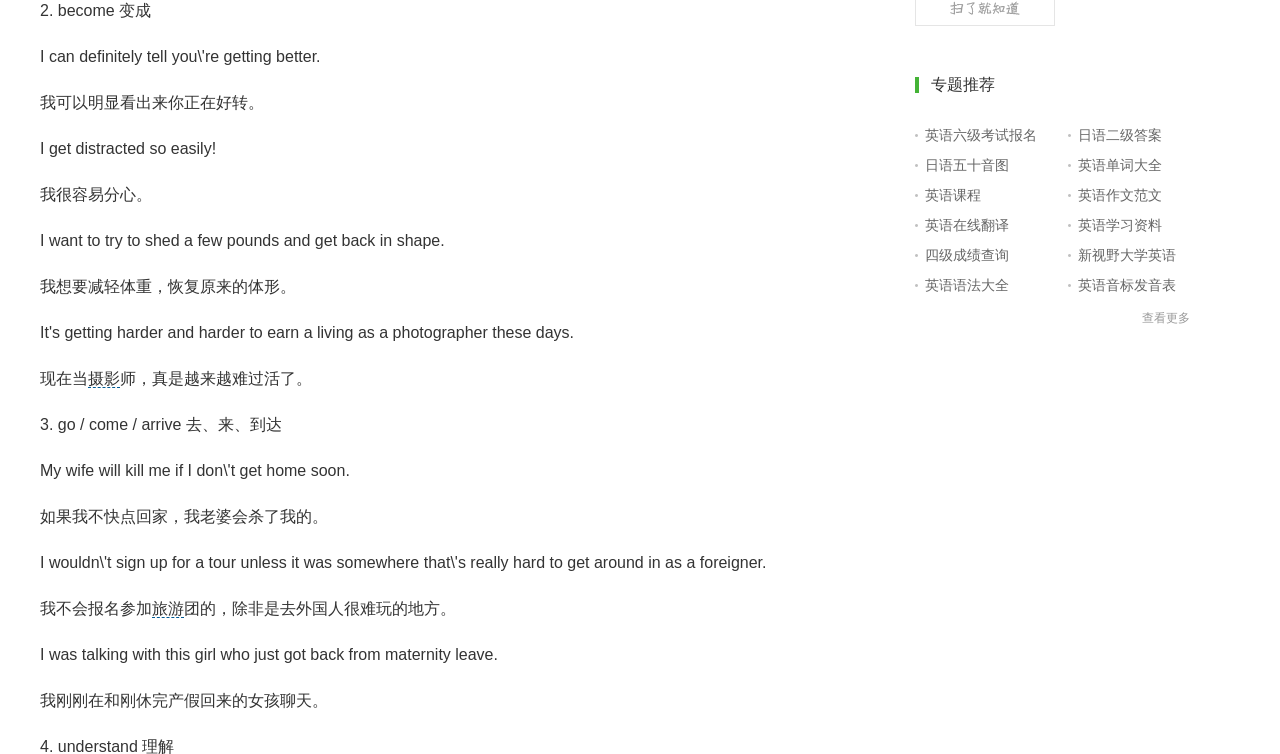Identify the bounding box coordinates of the area that should be clicked in order to complete the given instruction: "explore the travel page". The bounding box coordinates should be four float numbers between 0 and 1, i.e., [left, top, right, bottom].

[0.119, 0.796, 0.144, 0.82]